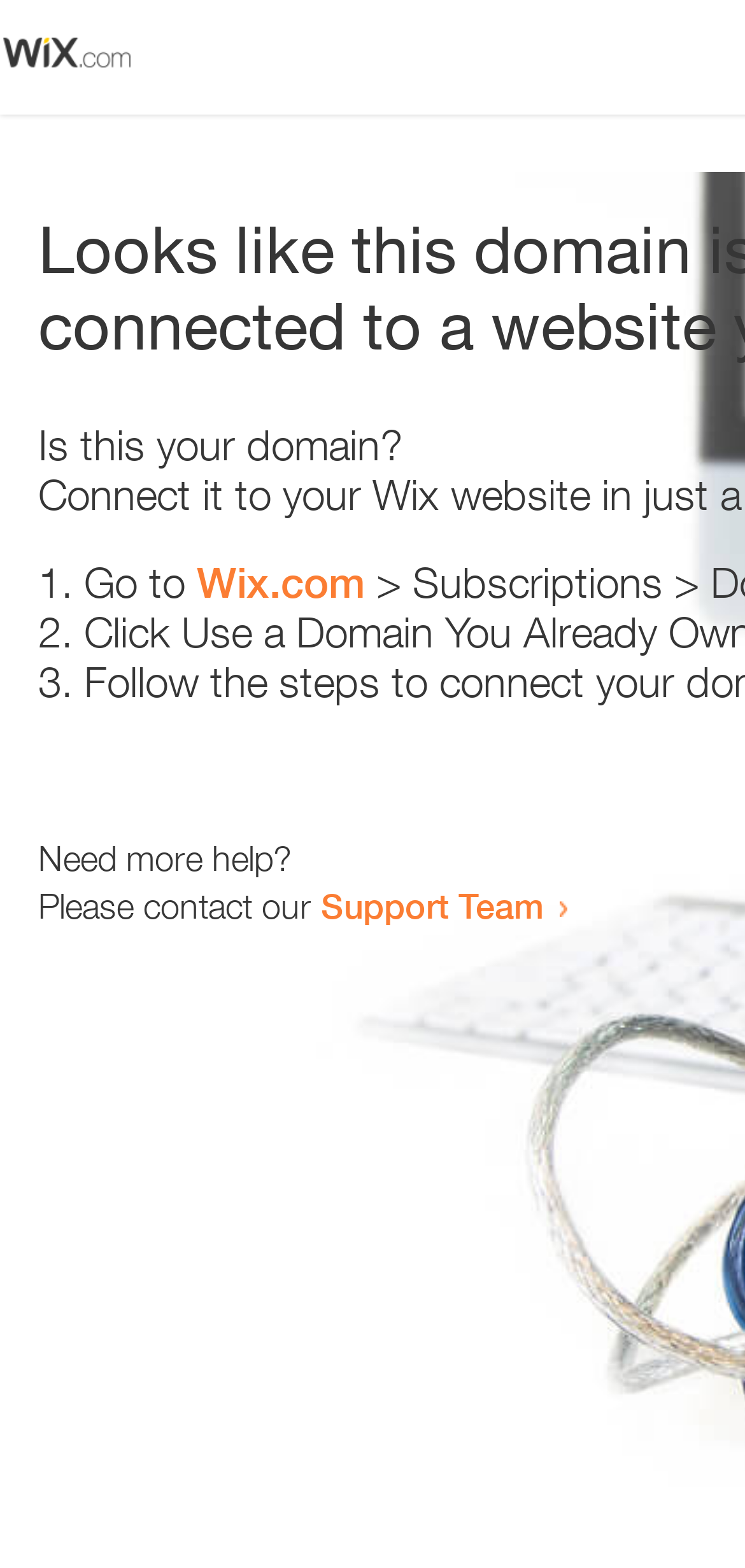How many text elements are present?
Refer to the image and answer the question using a single word or phrase.

5